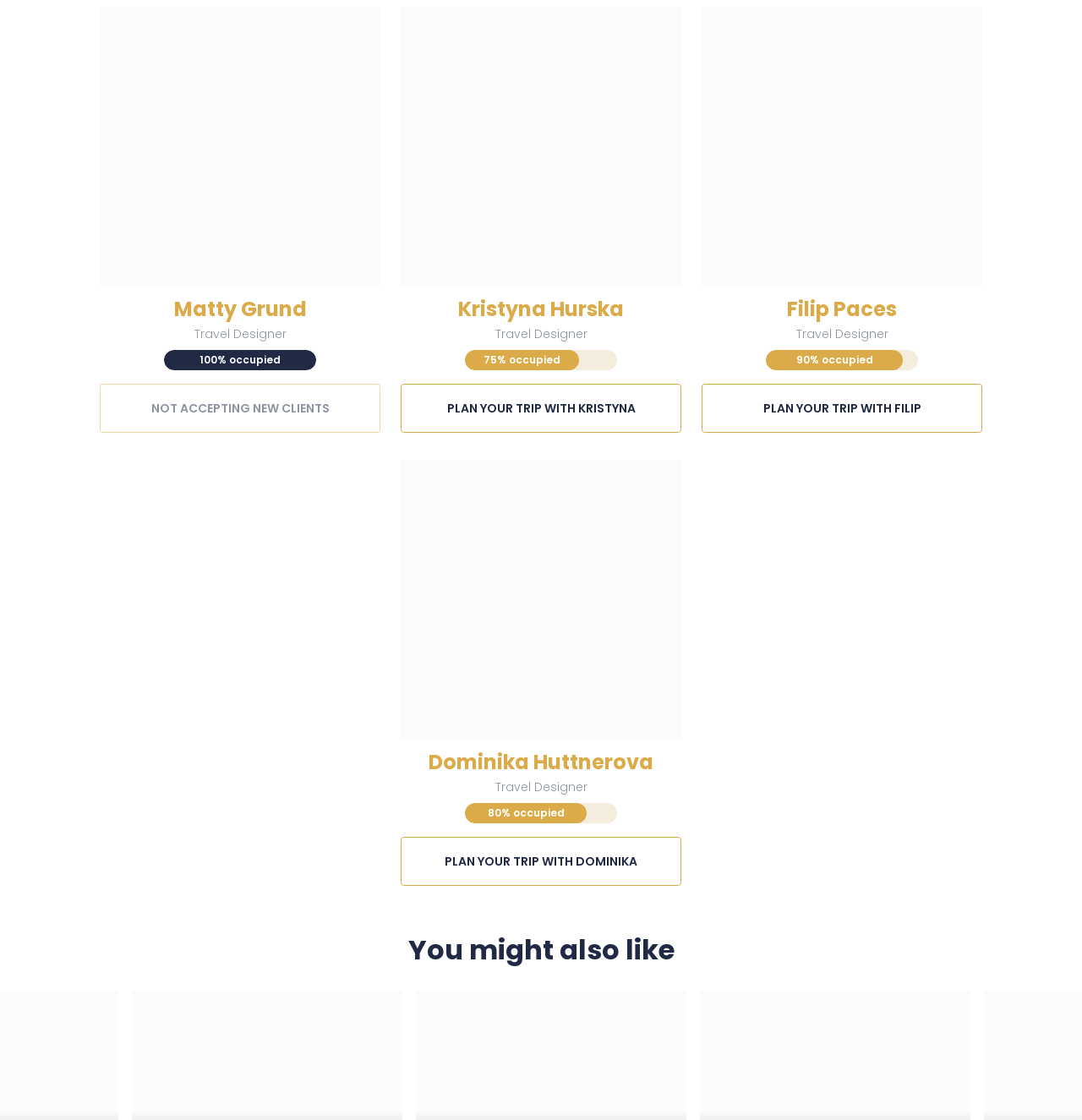Please specify the bounding box coordinates for the clickable region that will help you carry out the instruction: "Visit Facebook page".

None